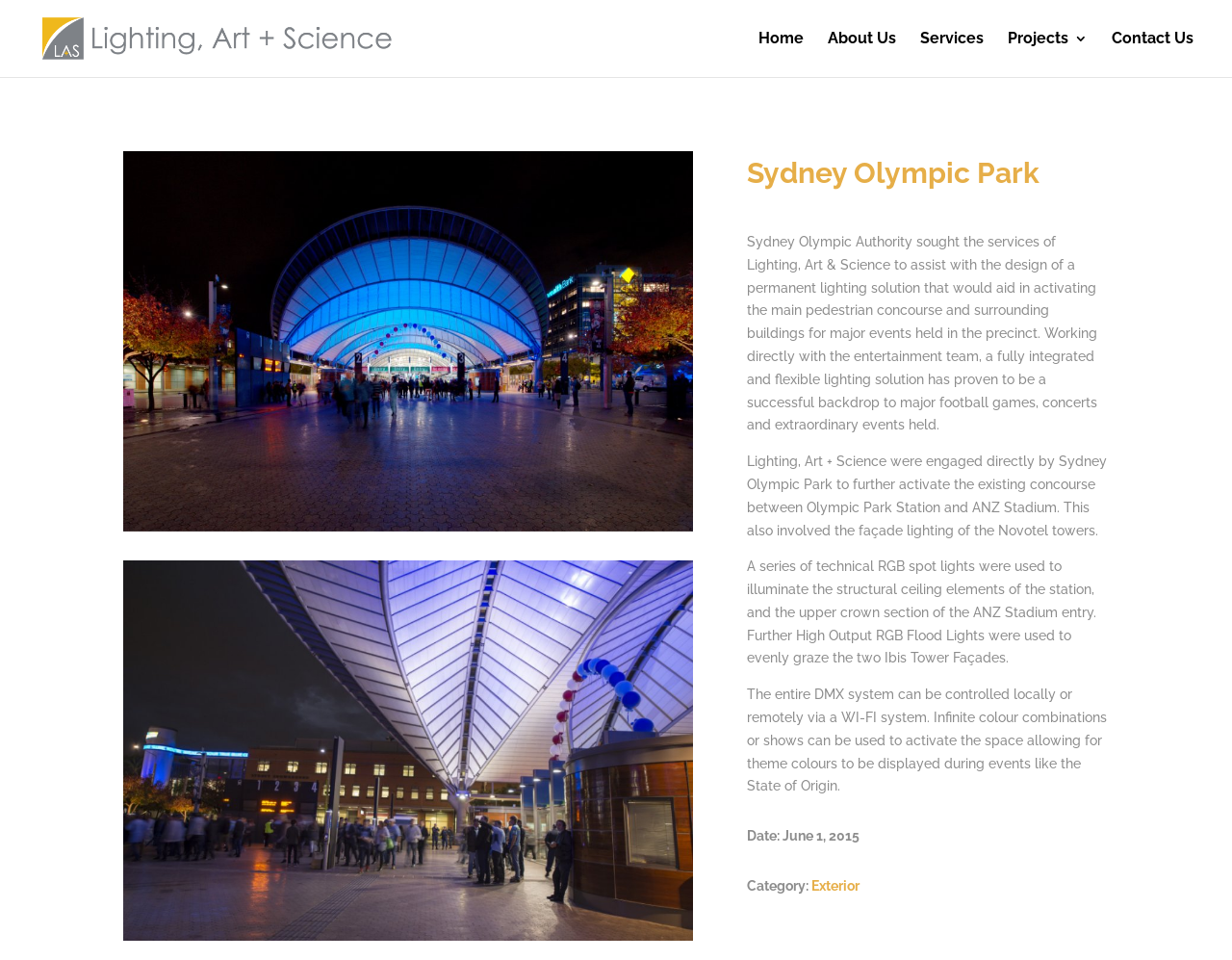Using the image as a reference, answer the following question in as much detail as possible:
What is the date mentioned in the webpage?

The date is mentioned in the StaticText element with bounding box coordinates [0.606, 0.863, 0.698, 0.879].